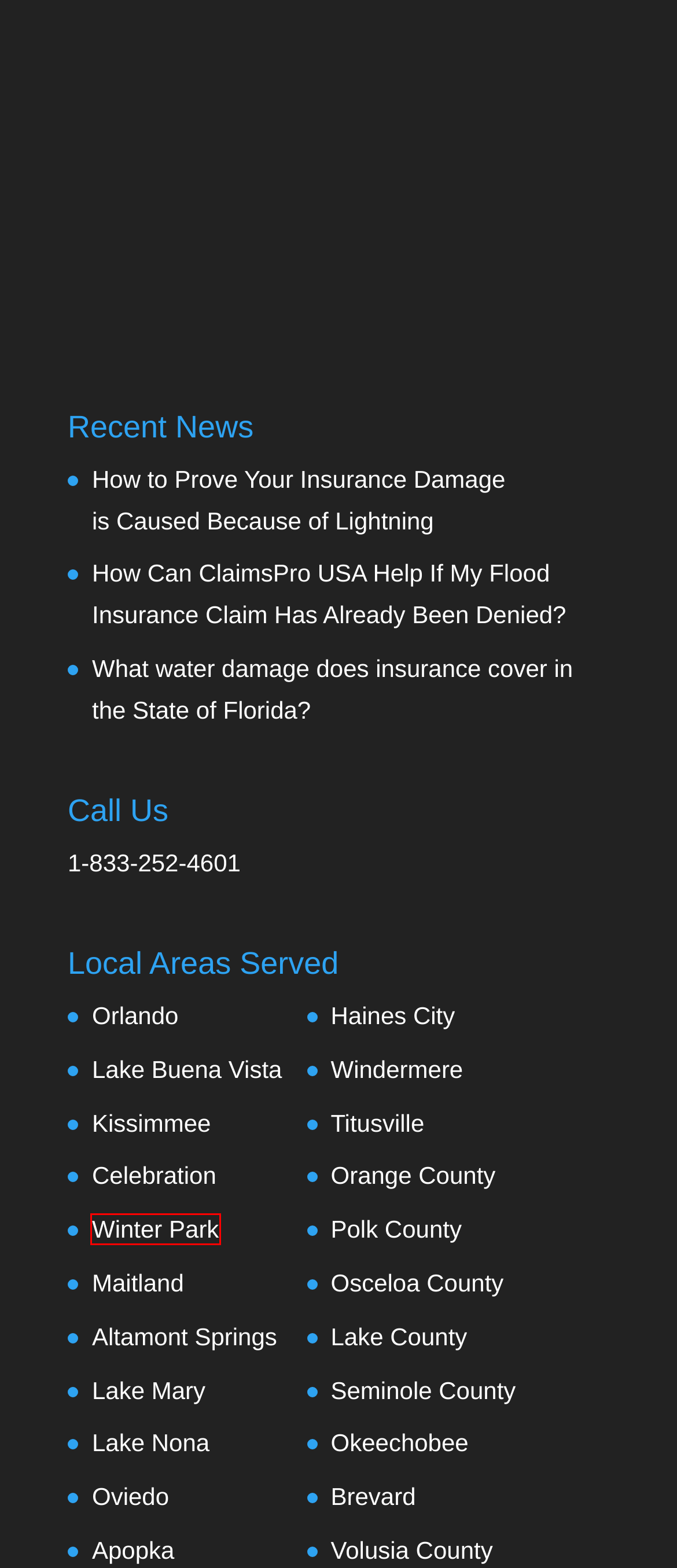You have a screenshot of a webpage with a red rectangle bounding box around a UI element. Choose the best description that matches the new page after clicking the element within the bounding box. The candidate descriptions are:
A. What water damage does insurance cover in of Florida?
B. Best Public Adjuster in Kissimmee, FL | Florida Claim Assistance
C. How to Prove Your Insurance Damage is Caused Because of Lightning
D. Best Public Adjuster in Winter Park, FL | Florida Claim Assistance
E. Best Public Adjuster Orlando FL | Orlando Public Insurance Claim Adjusters
F. Best Public Adjuster in Maitland, Florida | Maitland Claim Assistance
G. Best Public Claims Adjuster in Lake Buena Vista Florida
H. How ClaimsPro USA Help If Flood Insurance Claim Has Been Denied?

D